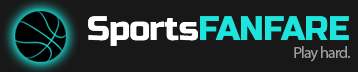Describe every aspect of the image in detail.

The image prominently features the logo of "Sports Fanfare," designed with a stylish, modern aesthetic that incorporates elements of athleticism. The logo showcases a basketball symbol, signifying a focus on sports, particularly basketball, and conveys the energetic mantra "Play hard." This visual representation reflects the brand's commitment to sports enthusiasts and its mission to promote an active lifestyle. The combination of bold typography and dynamic imagery creates an engaging and motivating visual identity, inviting individuals to connect with their passion for sports and fitness.